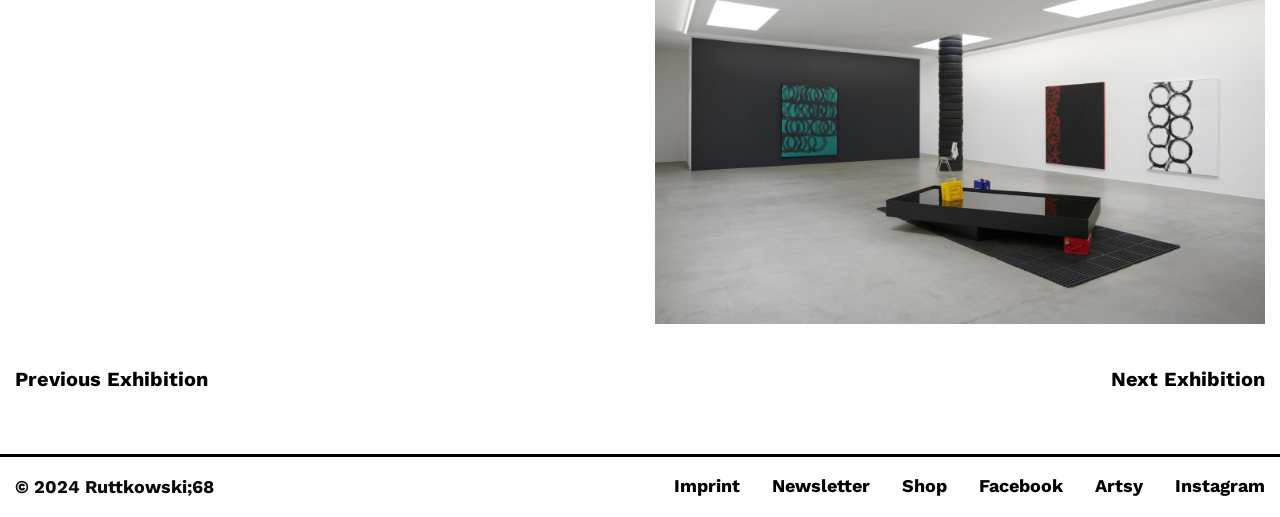Identify the bounding box coordinates of the area that should be clicked in order to complete the given instruction: "go to previous exhibition". The bounding box coordinates should be four float numbers between 0 and 1, i.e., [left, top, right, bottom].

[0.012, 0.709, 0.162, 0.755]